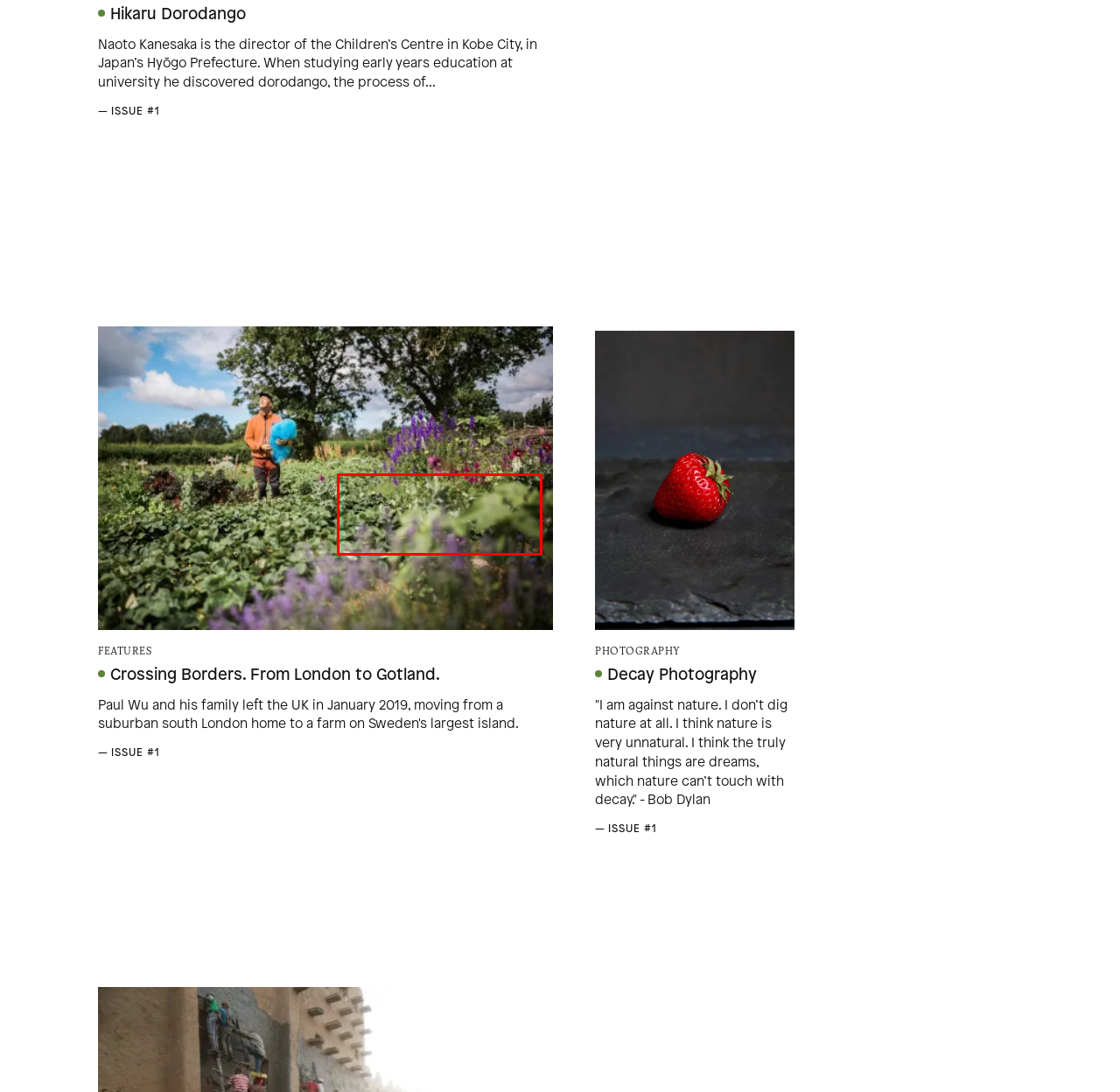Please perform OCR on the text content within the red bounding box that is highlighted in the provided webpage screenshot.

When boundaries both divide and connect, is it possible to be on both sides of the line at the same time?